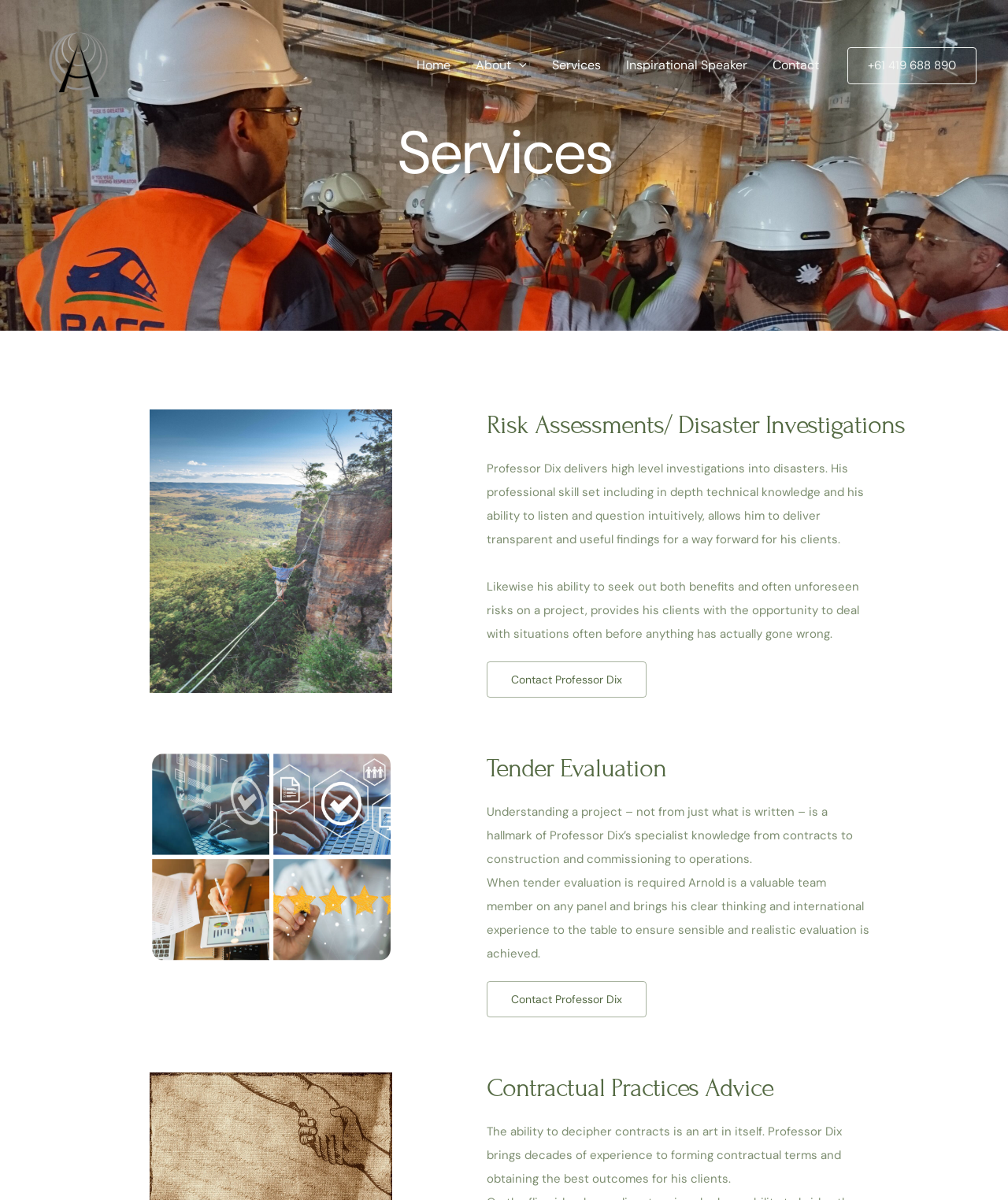What is the purpose of Professor Dix's tender evaluation service? Refer to the image and provide a one-word or short phrase answer.

Sensible and realistic evaluation